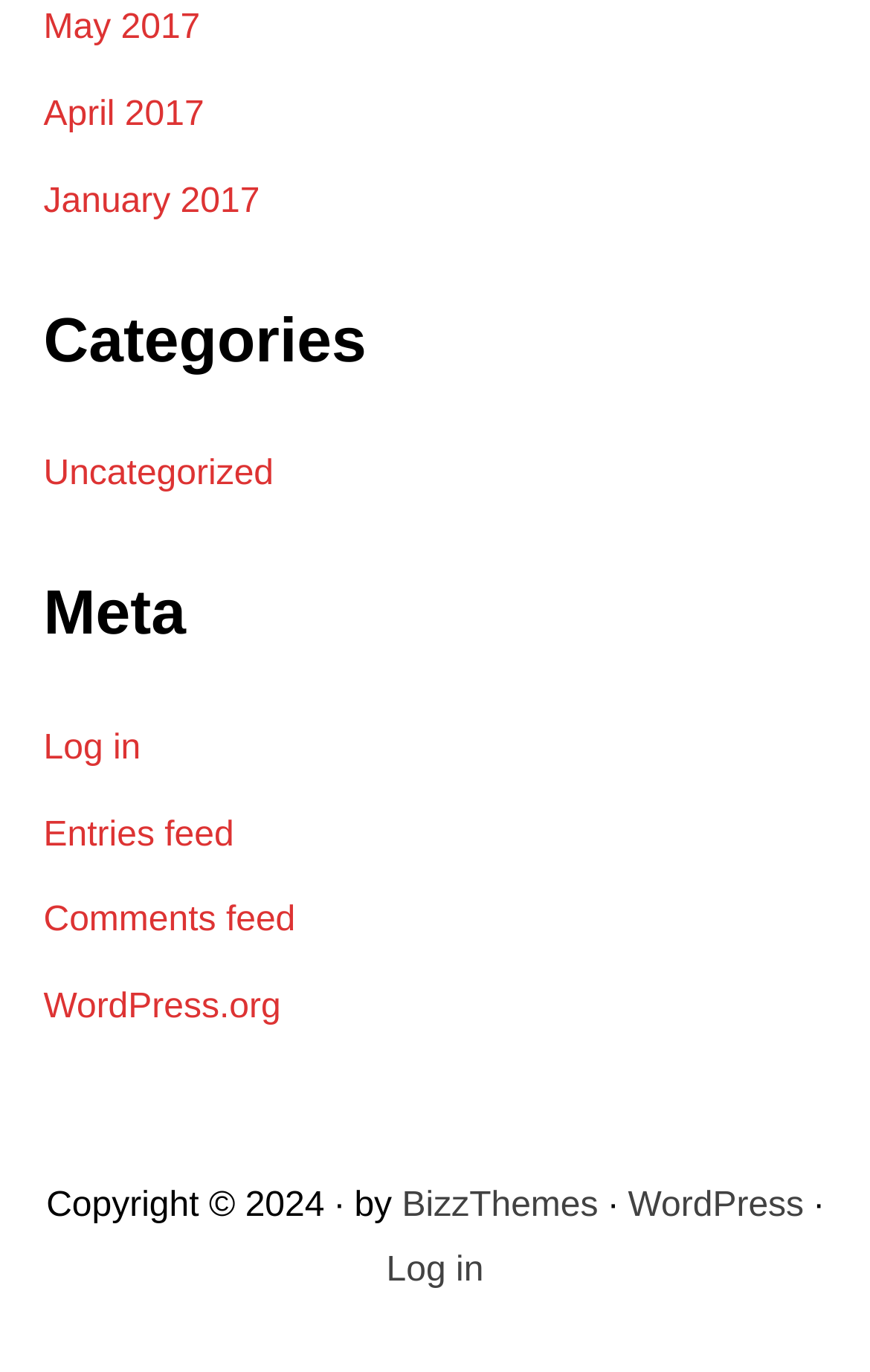Please identify the bounding box coordinates of the element that needs to be clicked to perform the following instruction: "View May 2017 archives".

[0.05, 0.007, 0.23, 0.035]